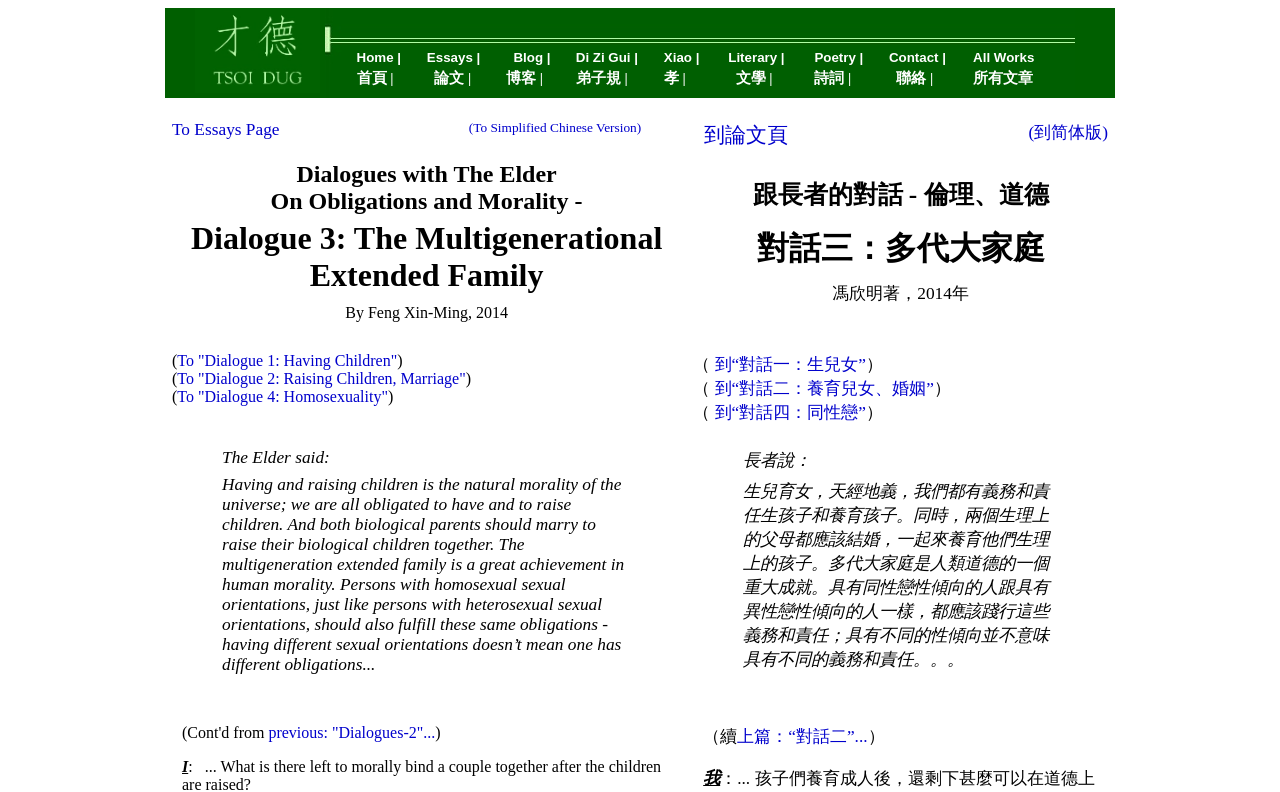Determine the bounding box coordinates for the clickable element to execute this instruction: "Click Home". Provide the coordinates as four float numbers between 0 and 1, i.e., [left, top, right, bottom].

[0.279, 0.063, 0.313, 0.082]